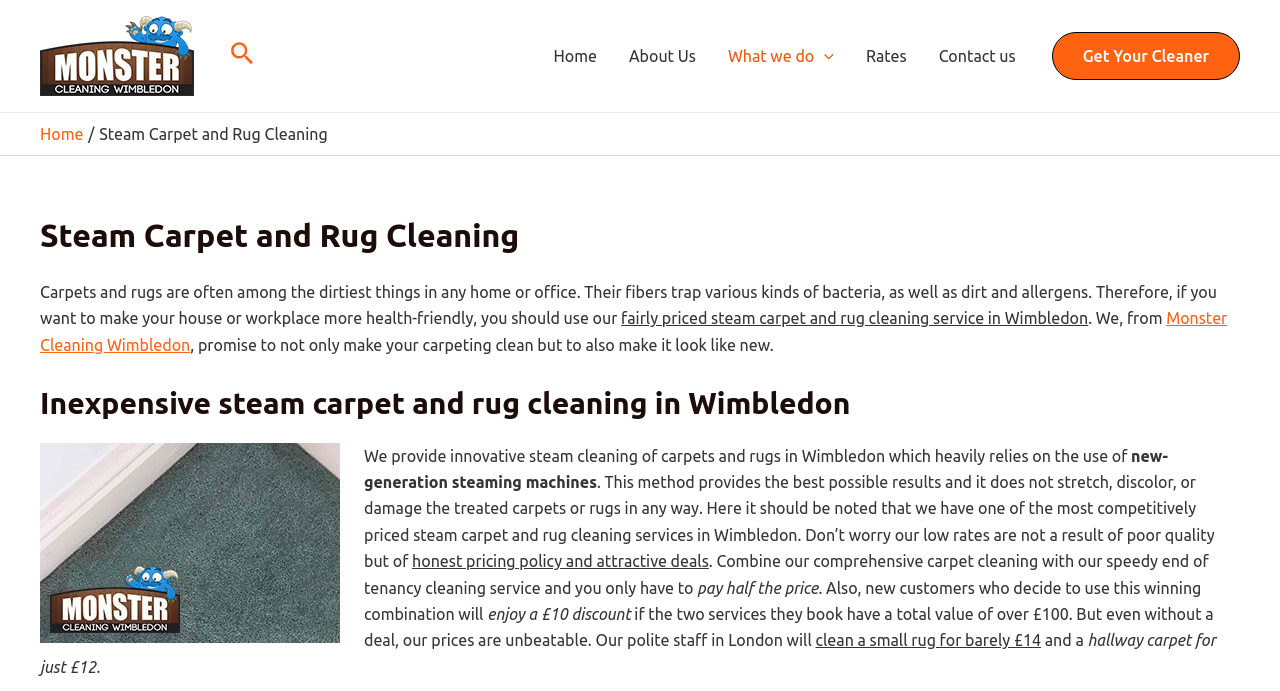Answer the following in one word or a short phrase: 
What is the name of the company providing carpet cleaning services?

Monster Cleaning Wimbledon